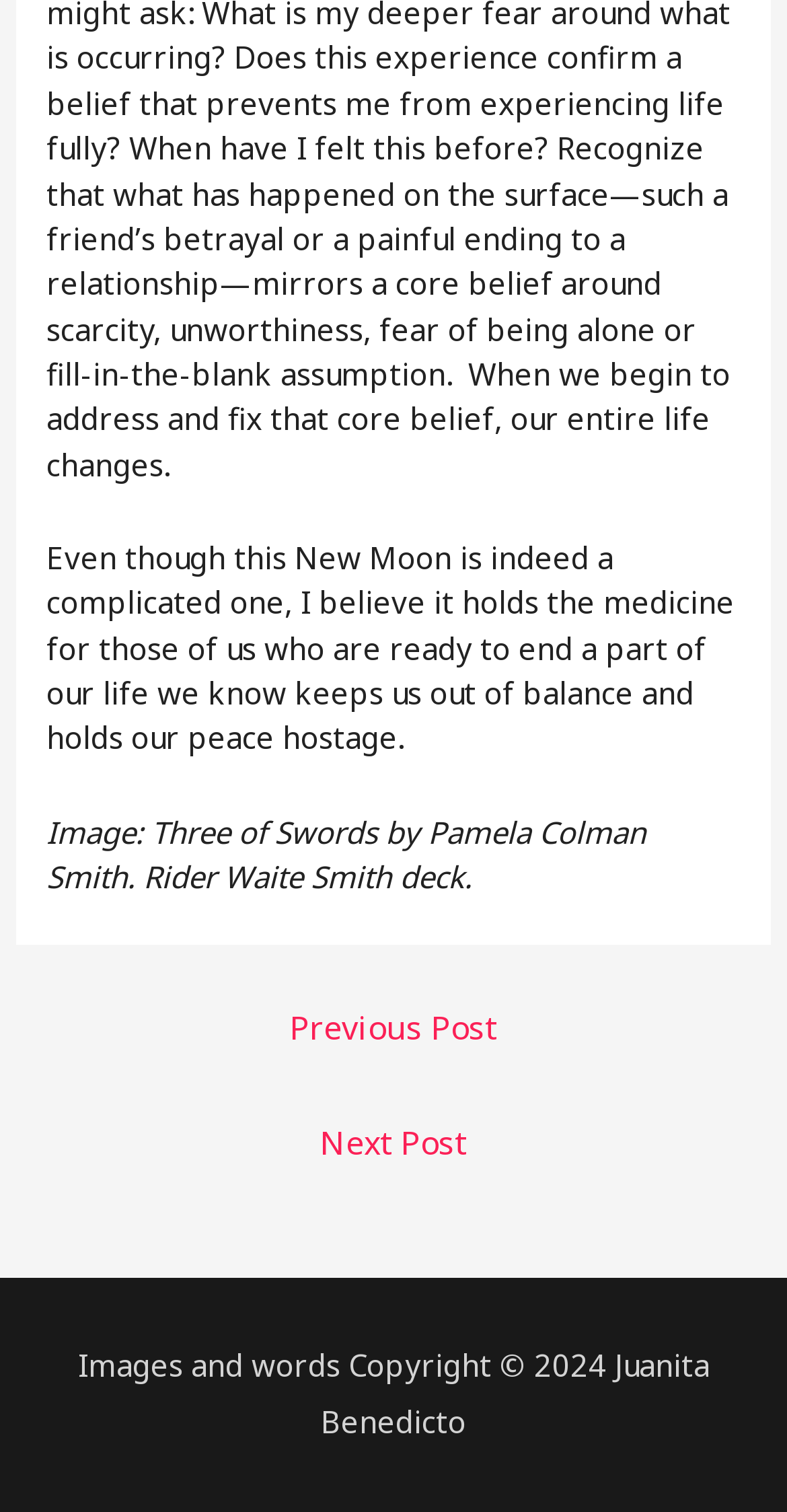Who owns the copyright of the images and words? Look at the image and give a one-word or short phrase answer.

Juanita Benedicto